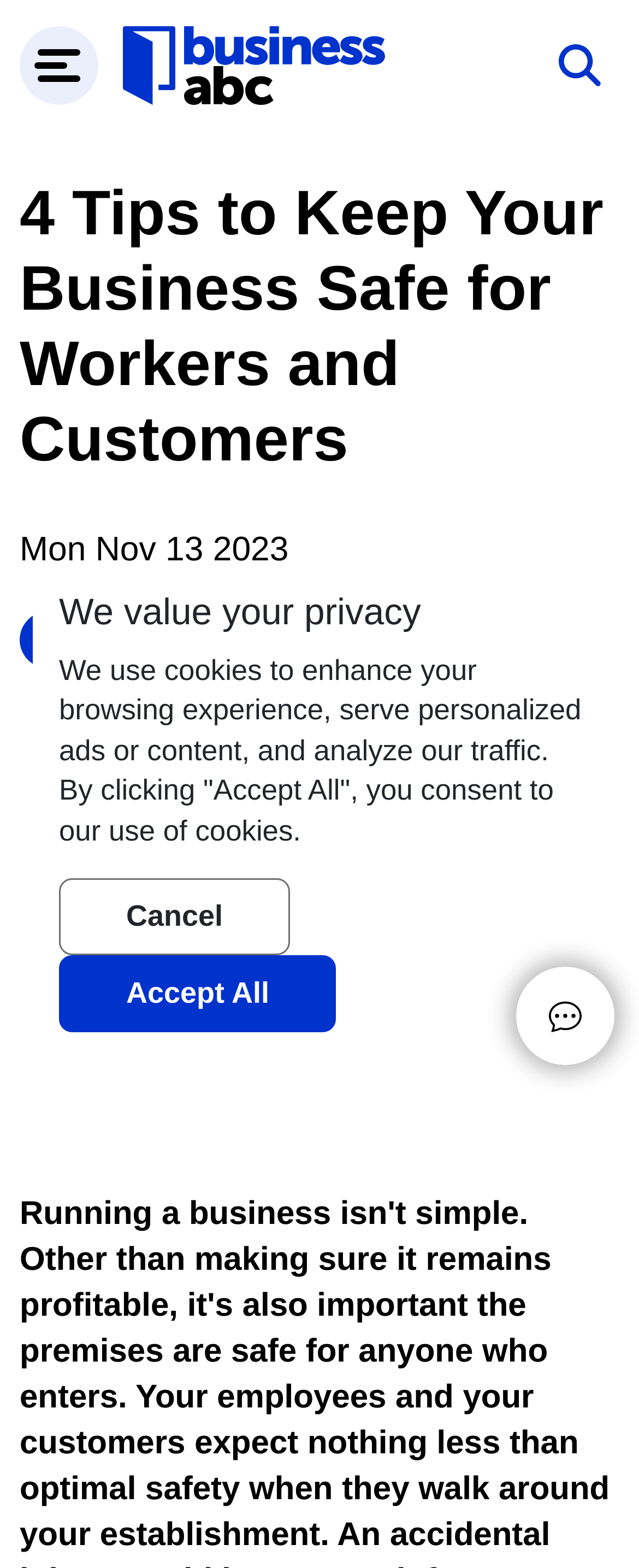What is the theme of the article?
Please answer the question with as much detail and depth as you can.

I inferred the theme of the article by looking at the main title, which is '4 Tips to Keep Your Business Safe for Workers and Customers'. This title suggests that the article is about business safety and providing tips for ensuring safety in the workplace.